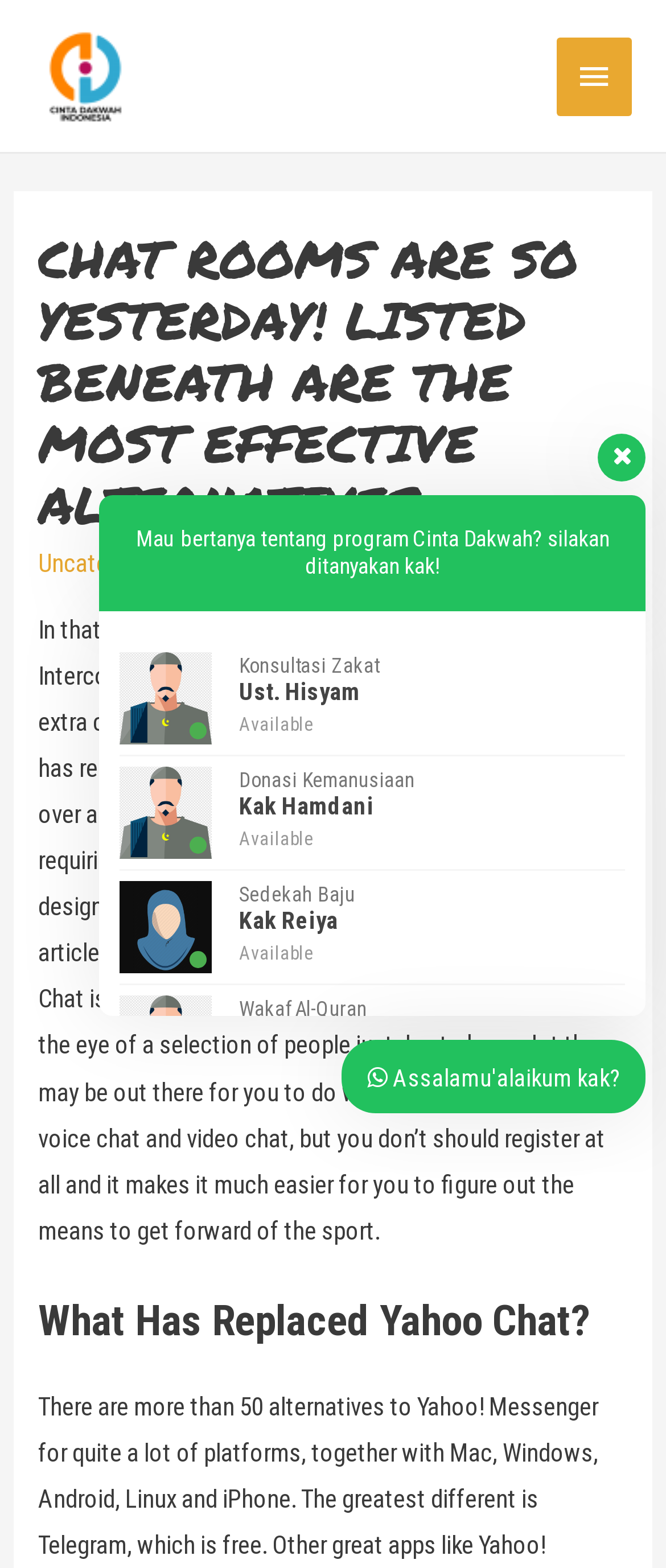Predict the bounding box coordinates of the UI element that matches this description: "Konsultasi Zakat Ust. Hisyam Available". The coordinates should be in the format [left, top, right, bottom] with each value between 0 and 1.

[0.179, 0.409, 0.938, 0.482]